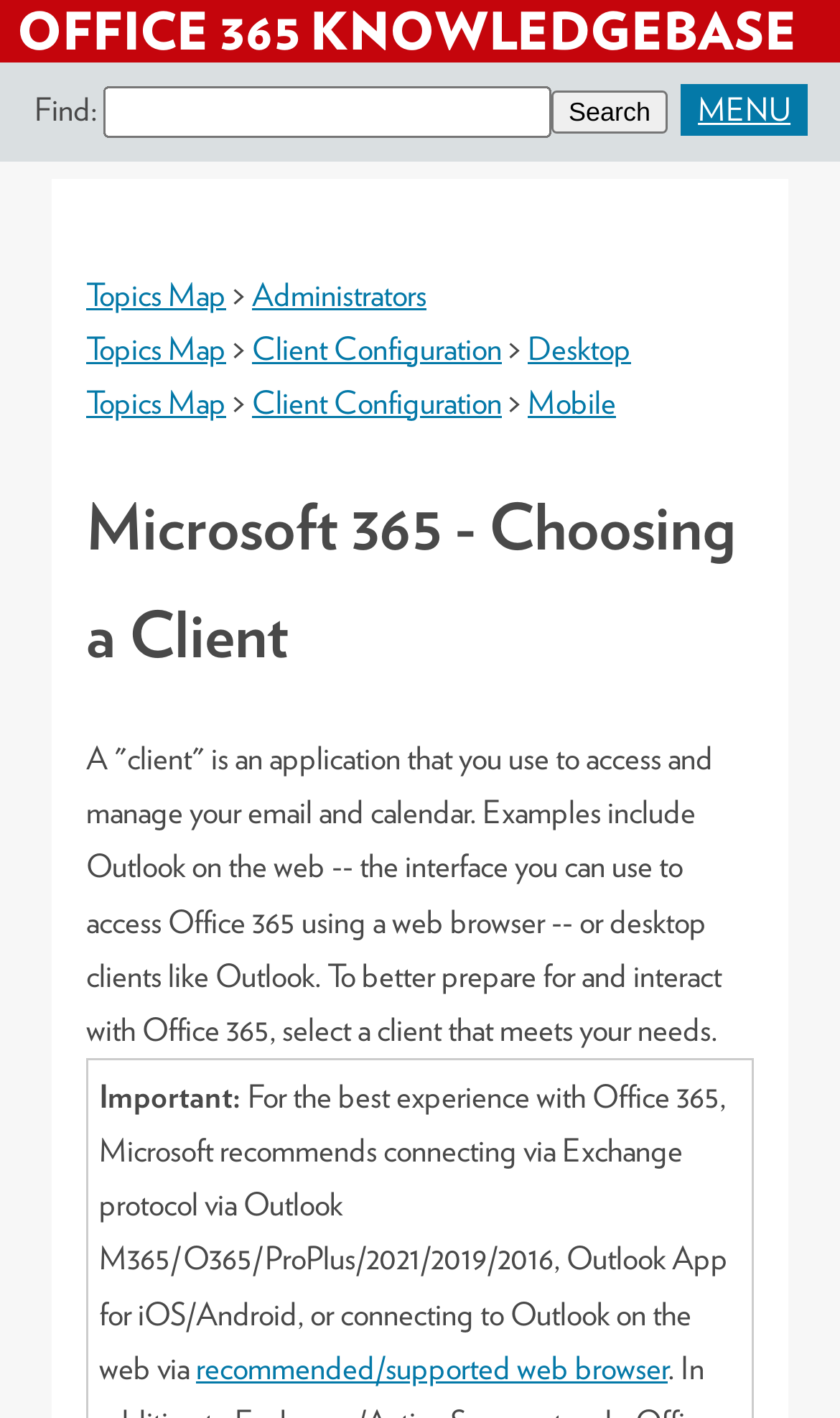Respond to the question below with a concise word or phrase:
What is the topic of the webpage section?

Choosing a client in Office 365